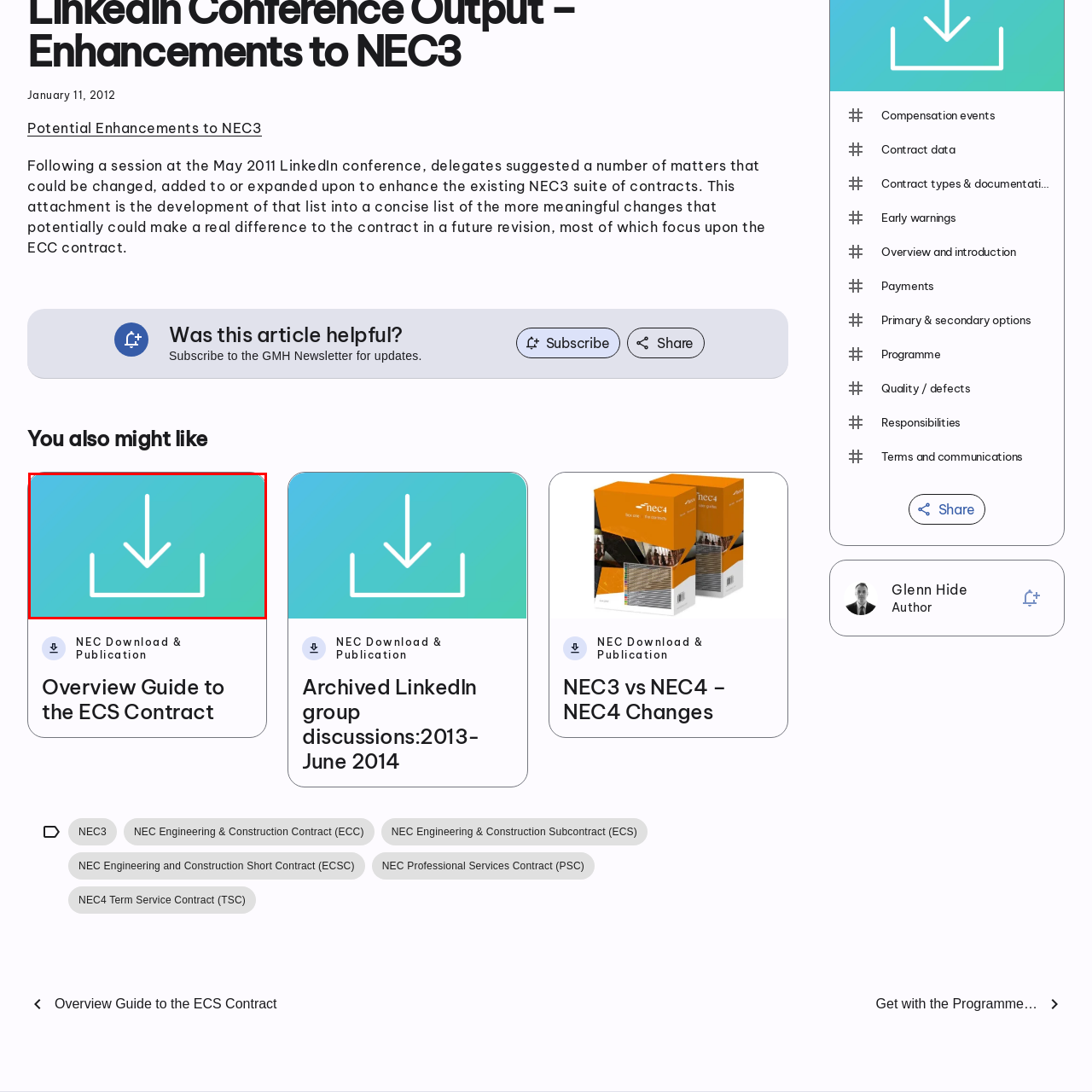Give a detailed account of the scene depicted in the image inside the red rectangle.

The image features a sleek, modern download icon set against a gradient background that transitions from teal to a lighter blue. The design includes a downward-pointing arrow directly above an outlined container shape, symbolizing the downloading action. This visual representation is often used in digital contexts, making it immediately recognizable as a prompt for users to download documents or resources. The icon's minimalist style reflects contemporary web design trends, enhancing its appeal for users seeking accessibility and clarity in online navigation.